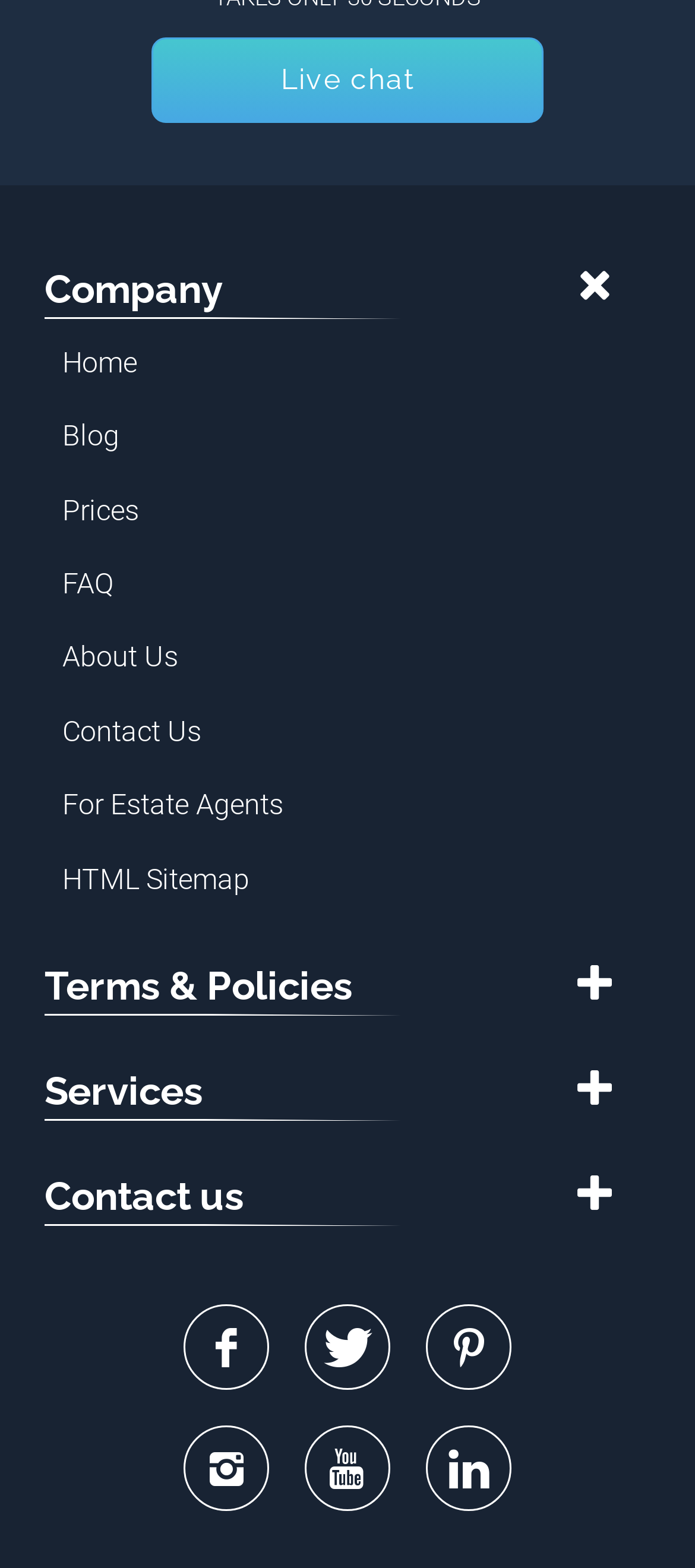Given the content of the image, can you provide a detailed answer to the question?
Is there a live chat feature on the webpage?

I found a 'Live chat' link at the top of the webpage, which suggests that there is a live chat feature available.